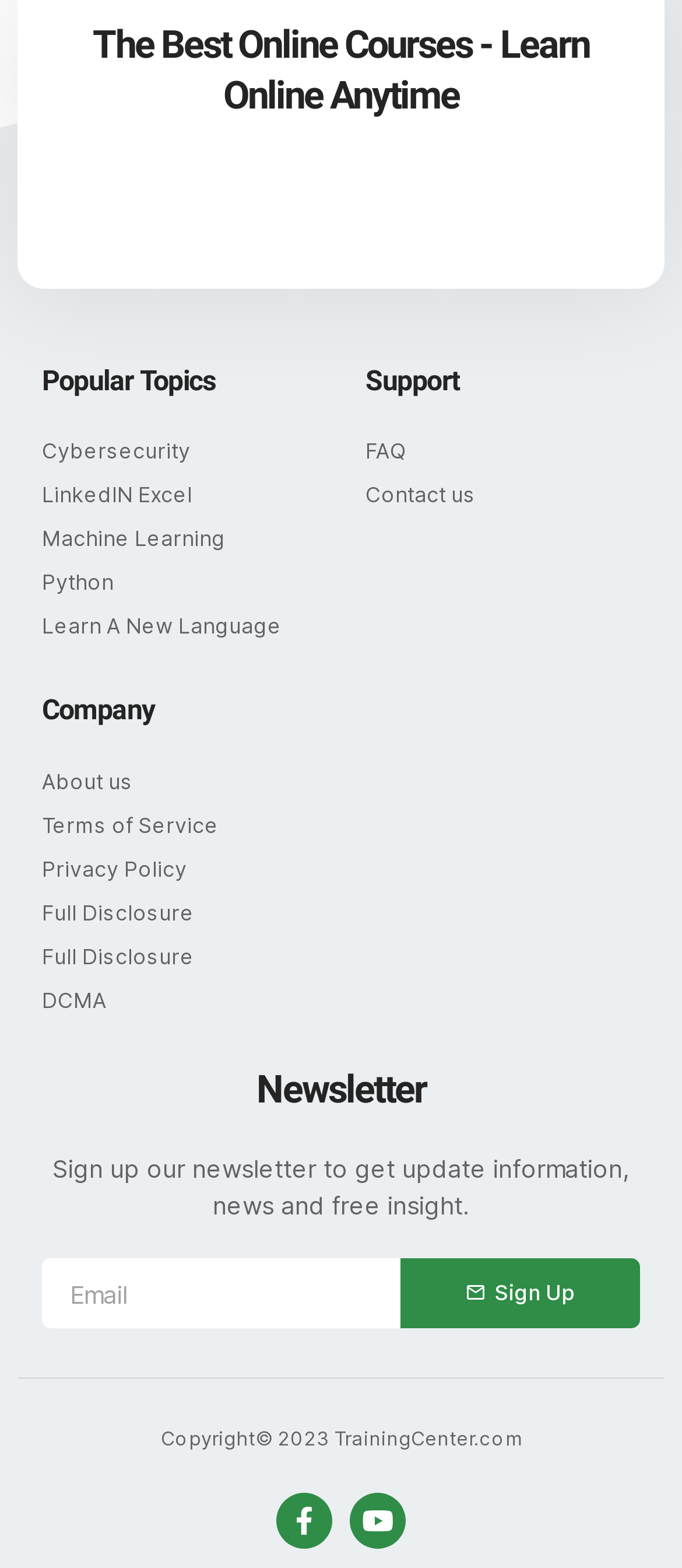Determine the bounding box coordinates for the region that must be clicked to execute the following instruction: "Contact us for support".

[0.536, 0.306, 0.938, 0.326]